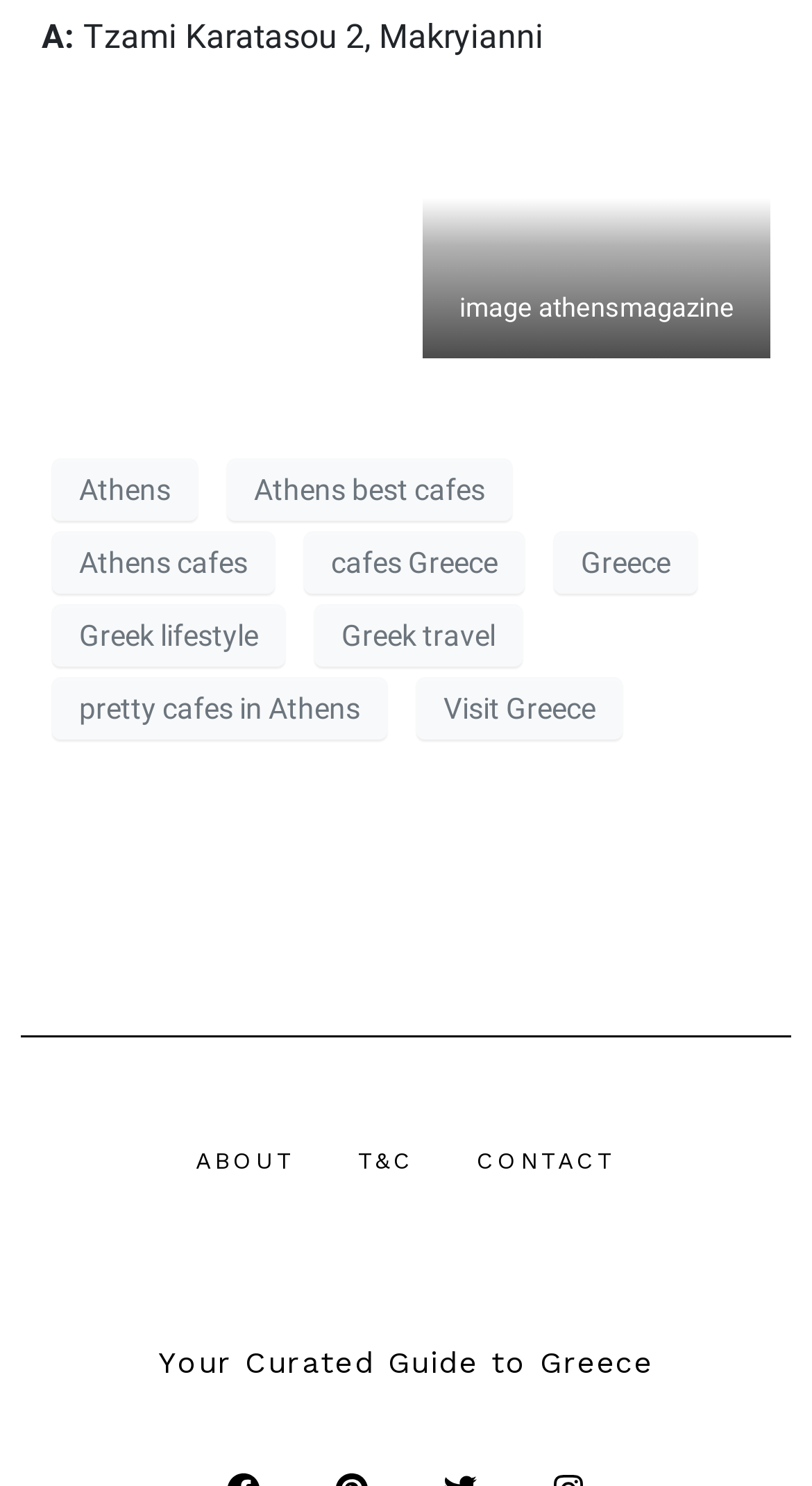Provide the bounding box coordinates of the section that needs to be clicked to accomplish the following instruction: "Visit 'Insights Greece'."

[0.115, 0.846, 0.885, 0.903]